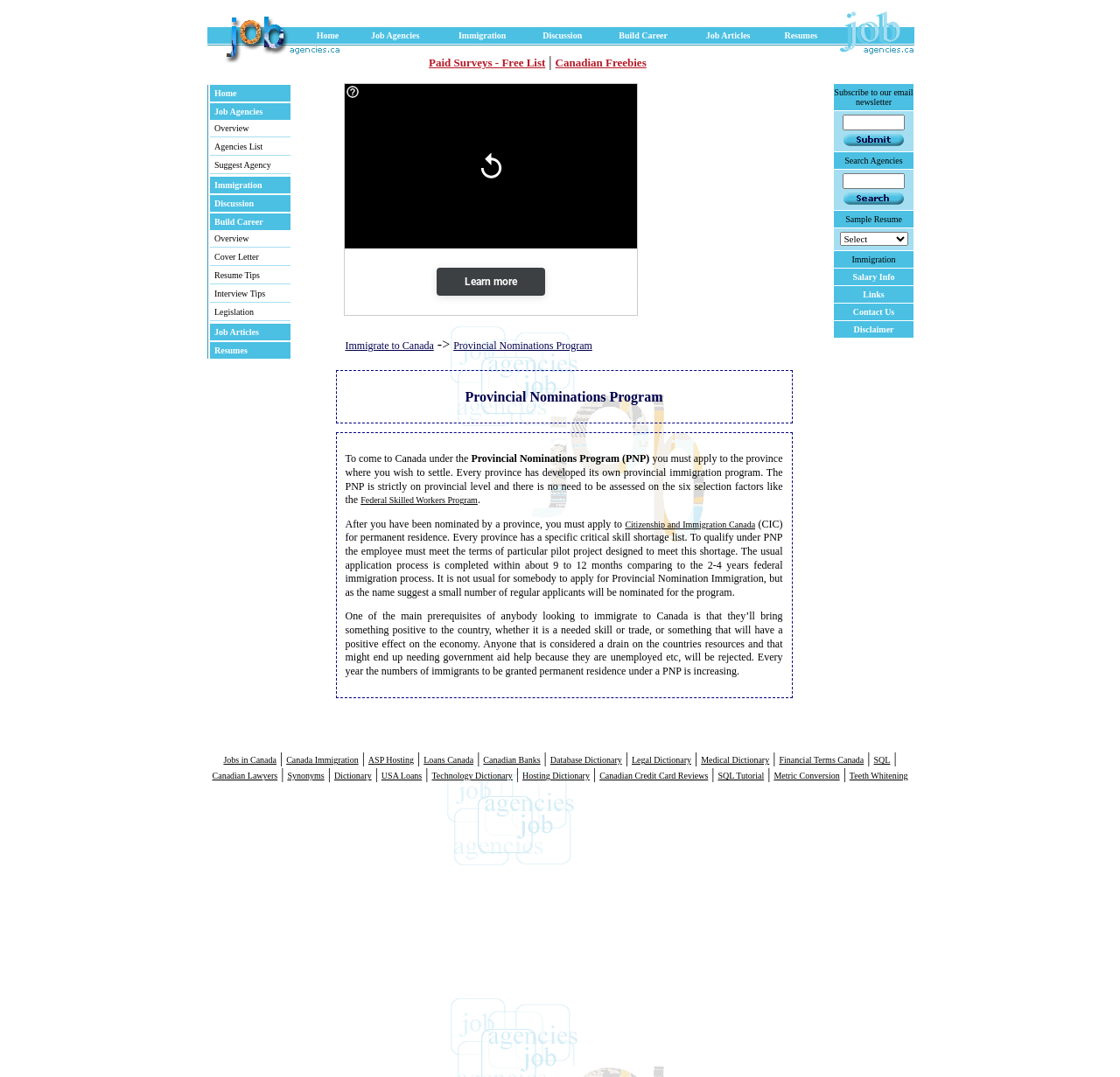Locate the bounding box coordinates of the element I should click to achieve the following instruction: "Explore Paid Surveys - Free List".

[0.383, 0.052, 0.487, 0.064]